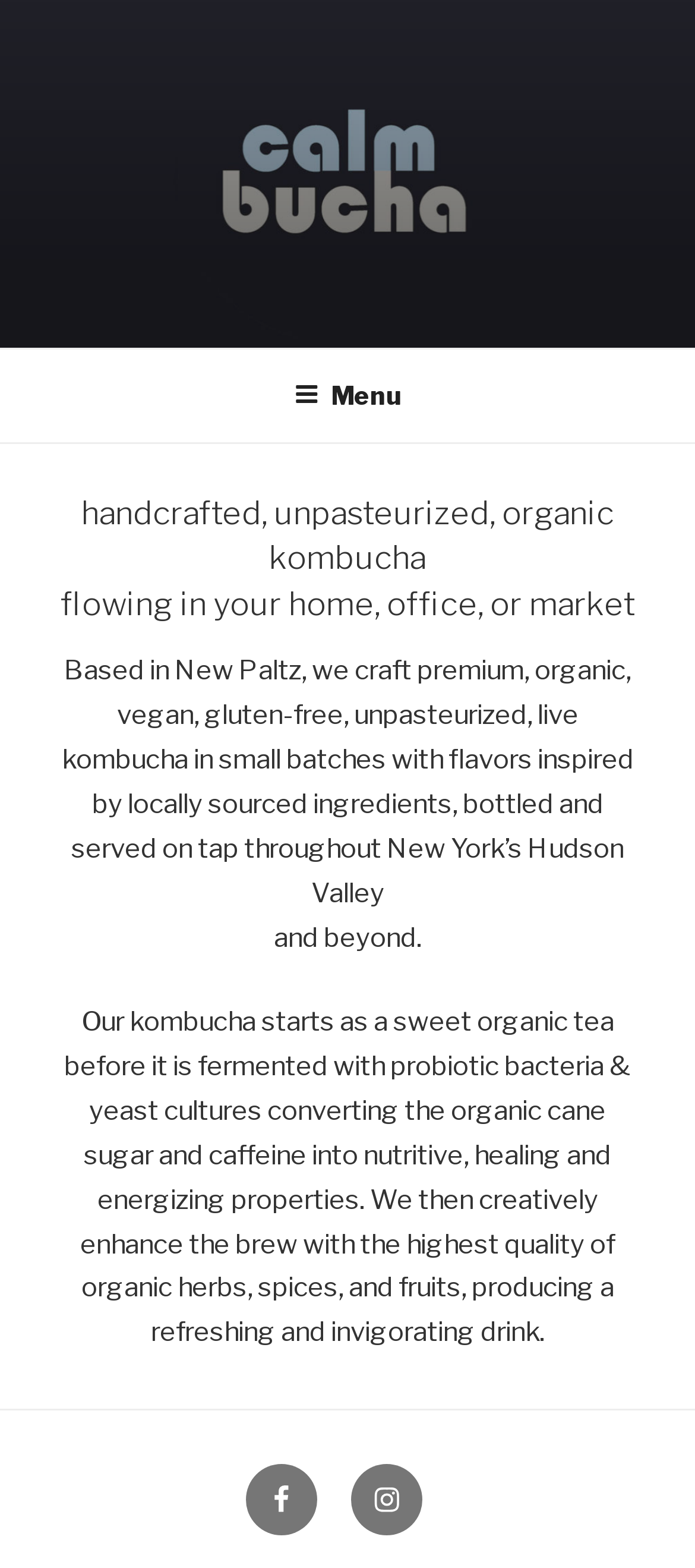What is the company based in?
Answer the question in as much detail as possible.

Based on the webpage content, specifically the StaticText element with the text 'Based in New Paltz, we craft premium, organic, vegan, gluten-free, unpasteurized, live kombucha in small batches with flavors inspired by locally sourced ingredients, bottled and served on tap throughout New York’s Hudson Valley', we can determine that the company is based in New Paltz.